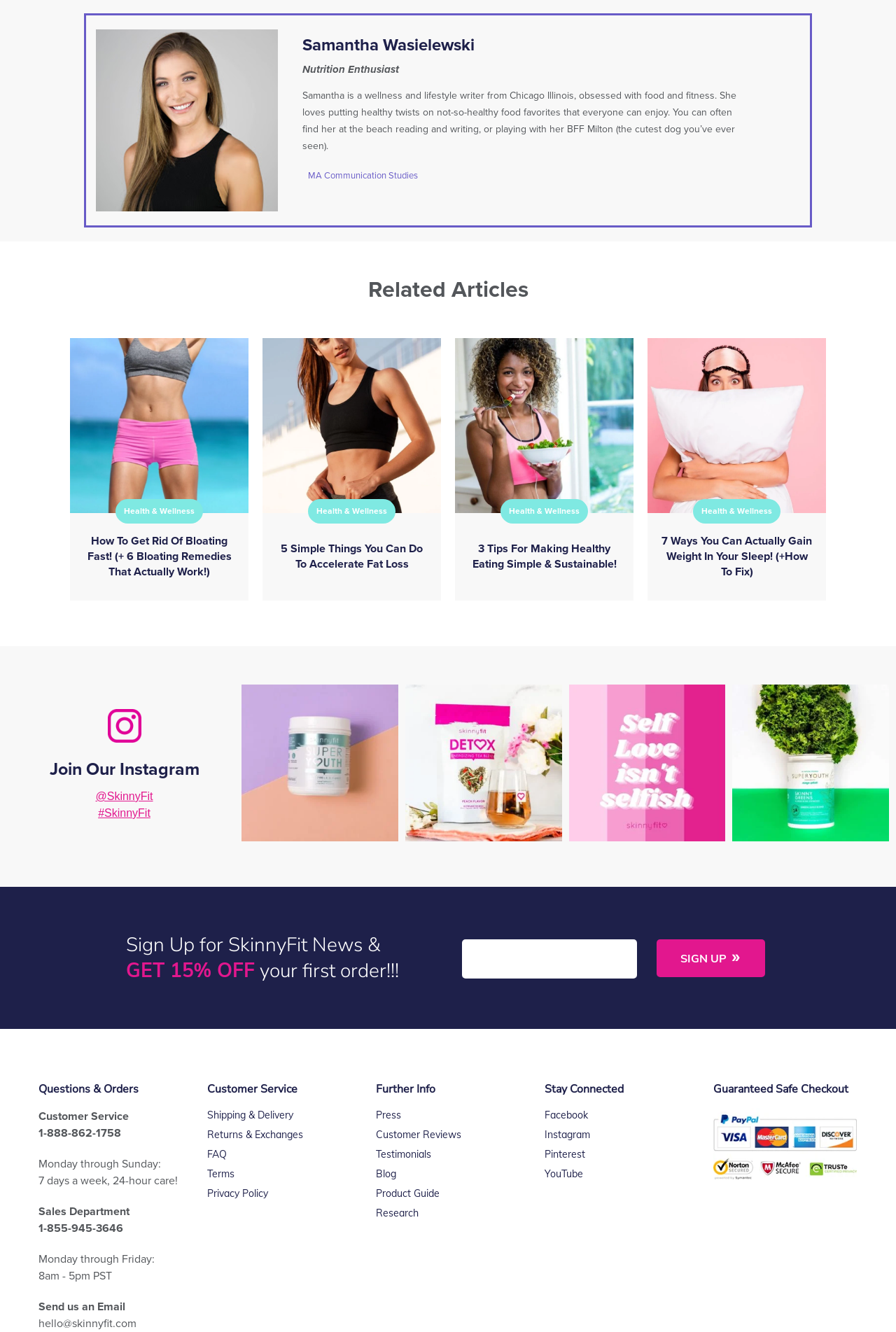Using details from the image, please answer the following question comprehensively:
What is the name of the Instagram account?

I found a link element with the text '@SkinnyFit' under the 'Join Our Instagram' heading. Therefore, I conclude that the name of the Instagram account is @SkinnyFit.